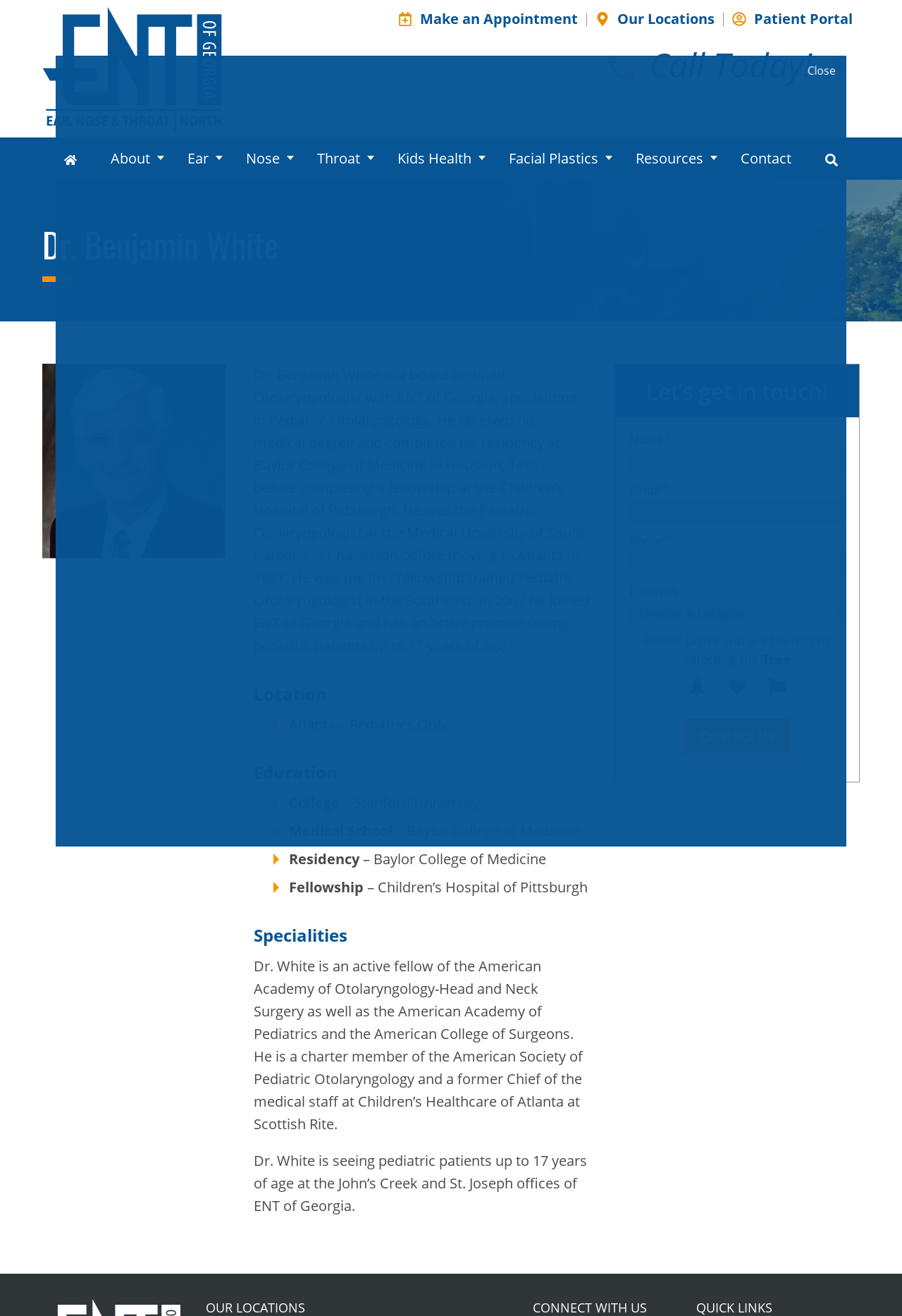Please specify the bounding box coordinates of the clickable region necessary for completing the following instruction: "Search for something". The coordinates must consist of four float numbers between 0 and 1, i.e., [left, top, right, bottom].

[0.891, 0.104, 0.953, 0.137]